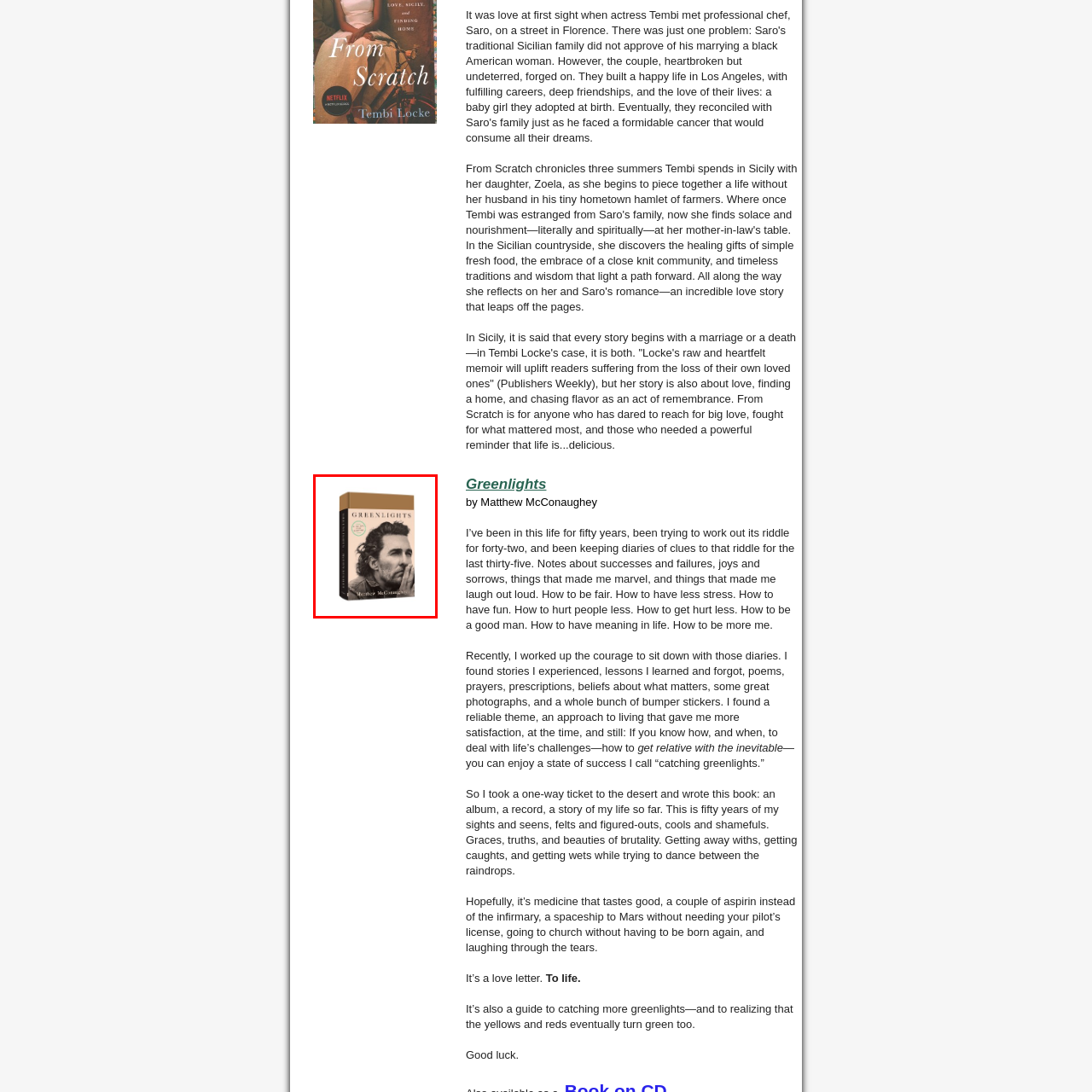What is the color of the background?
Inspect the image inside the red bounding box and answer the question with as much detail as you can.

The background of the book cover is described as warm beige, which complements the earthy tones of the packaging.